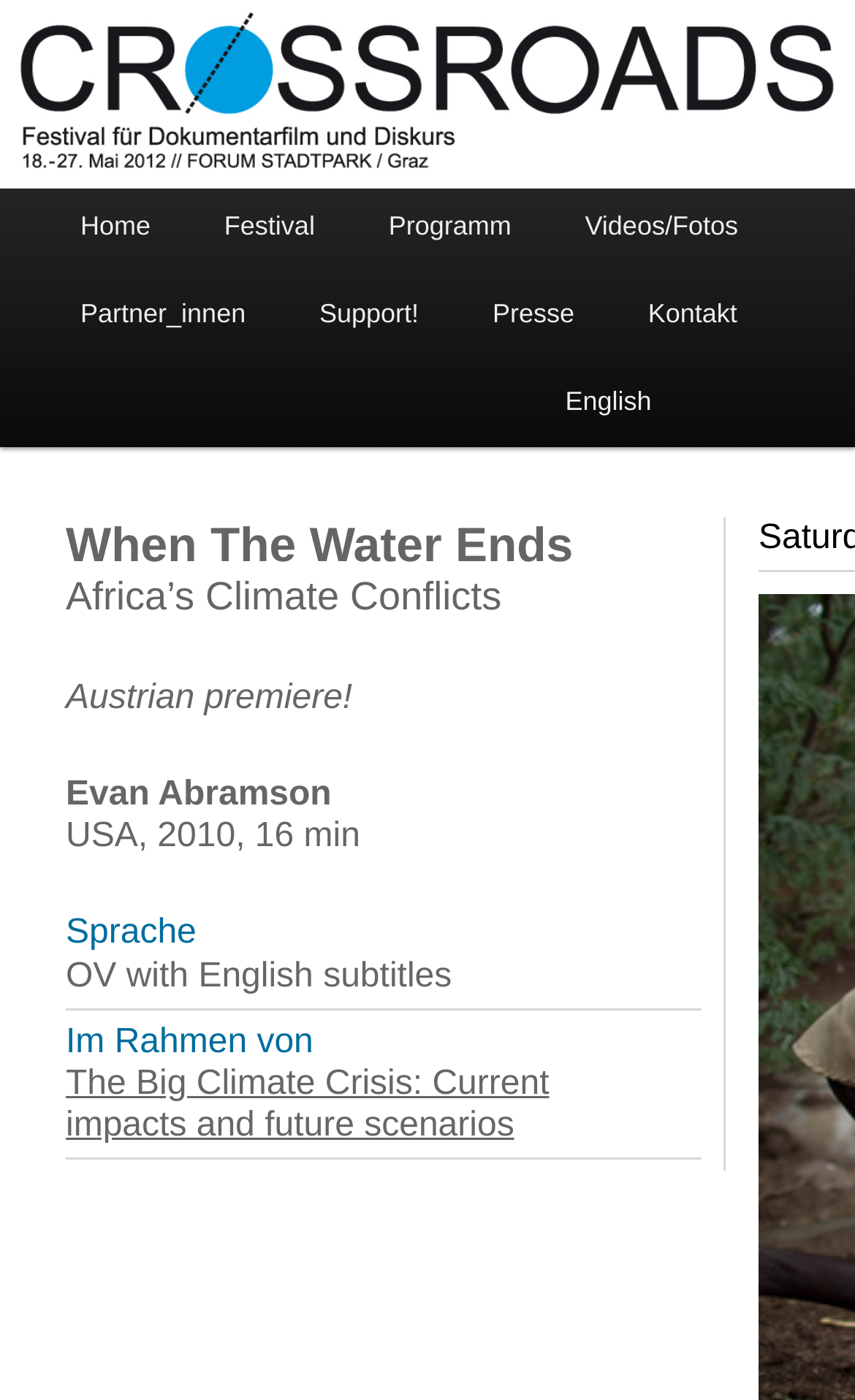Answer the question briefly using a single word or phrase: 
How many menu items are there in the main menu?

7